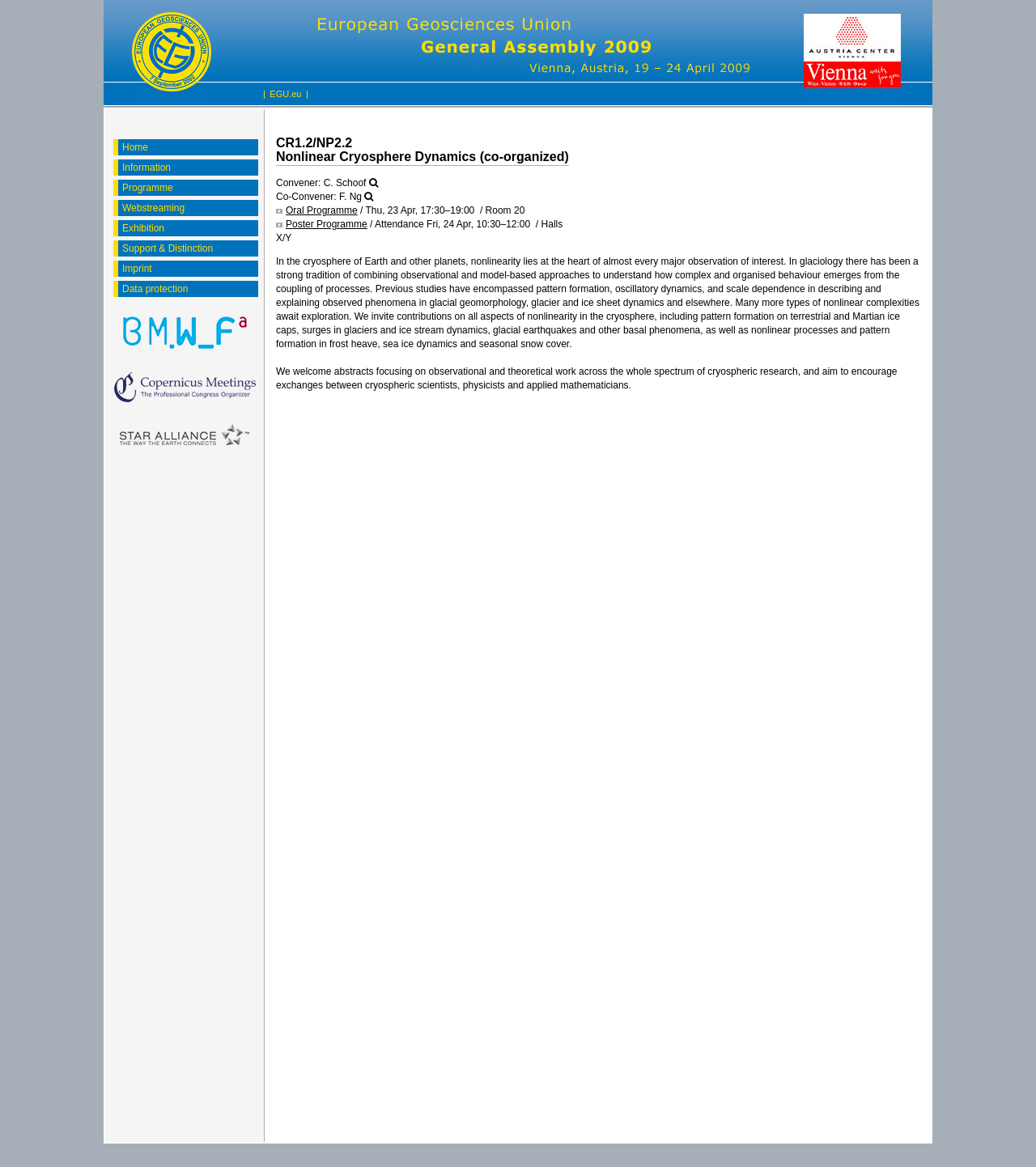What is the location of the poster programme for session CR1.2/NP2.2?
Please give a detailed and elaborate explanation in response to the question.

In the webpage, I found the section 'CR1.2/NP2.2 Nonlinear Cryosphere Dynamics (co-organized)' which mentions the poster programme location as 'Halls X/Y'.